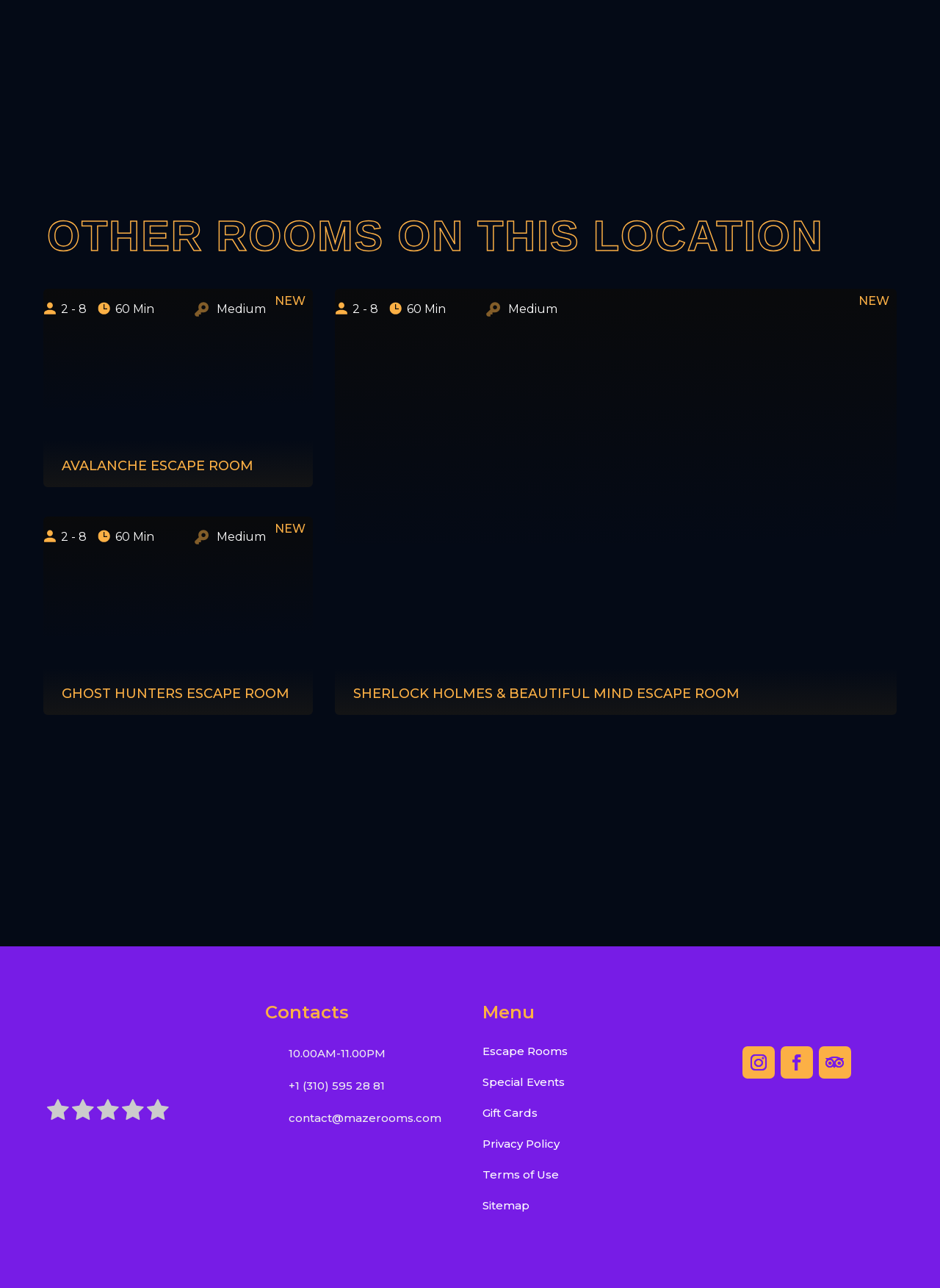Answer the question in one word or a short phrase:
What is the difficulty level of the 'Sherlock Holmes & Beautiful Mind Escape Room'?

Medium